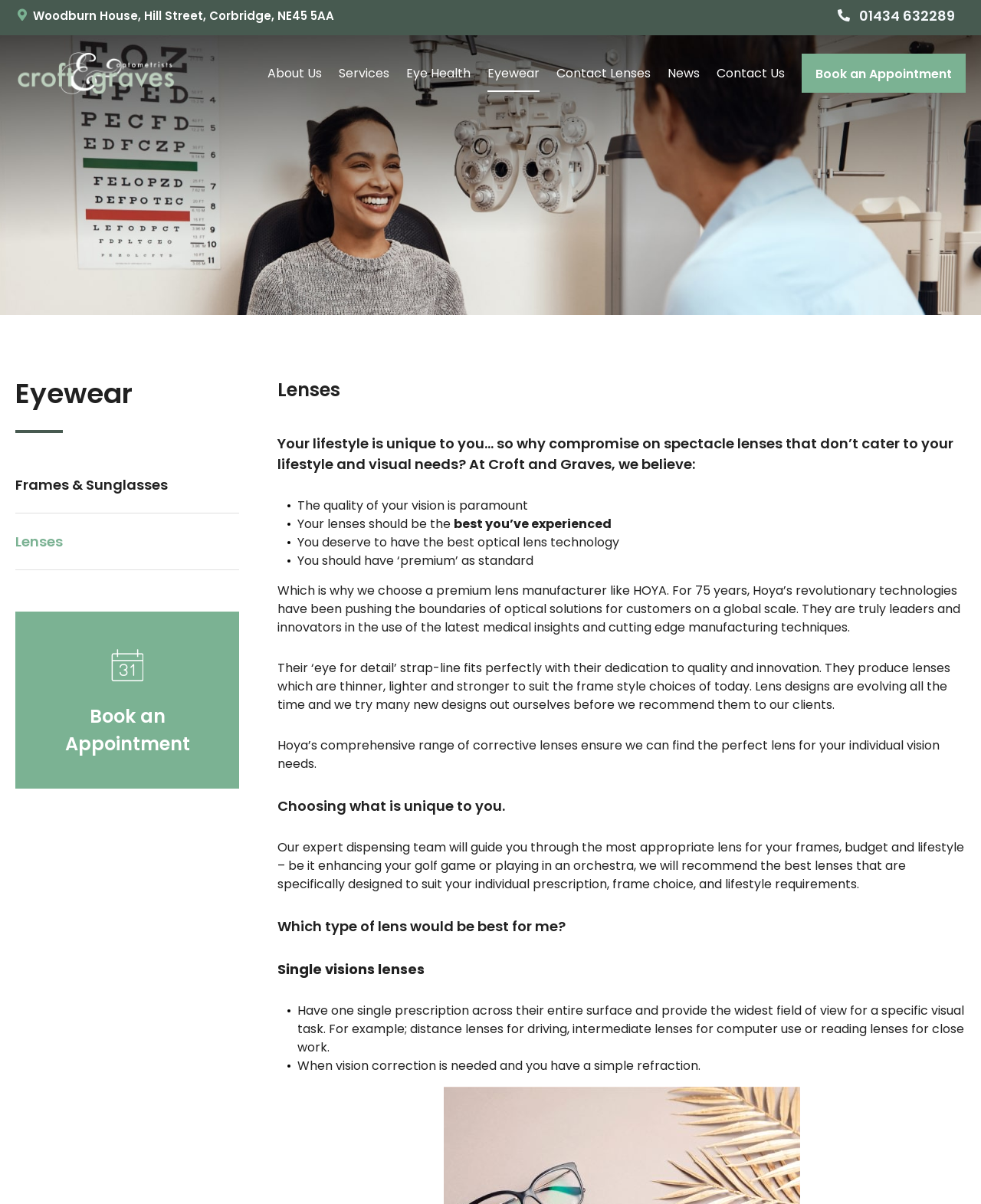What is the phone number to contact Croft and Graves Optometrists?
Please provide a comprehensive answer based on the information in the image.

I found the phone number by looking at the button element with the bounding box coordinates [0.854, 0.003, 0.973, 0.021] which contains the phone number.